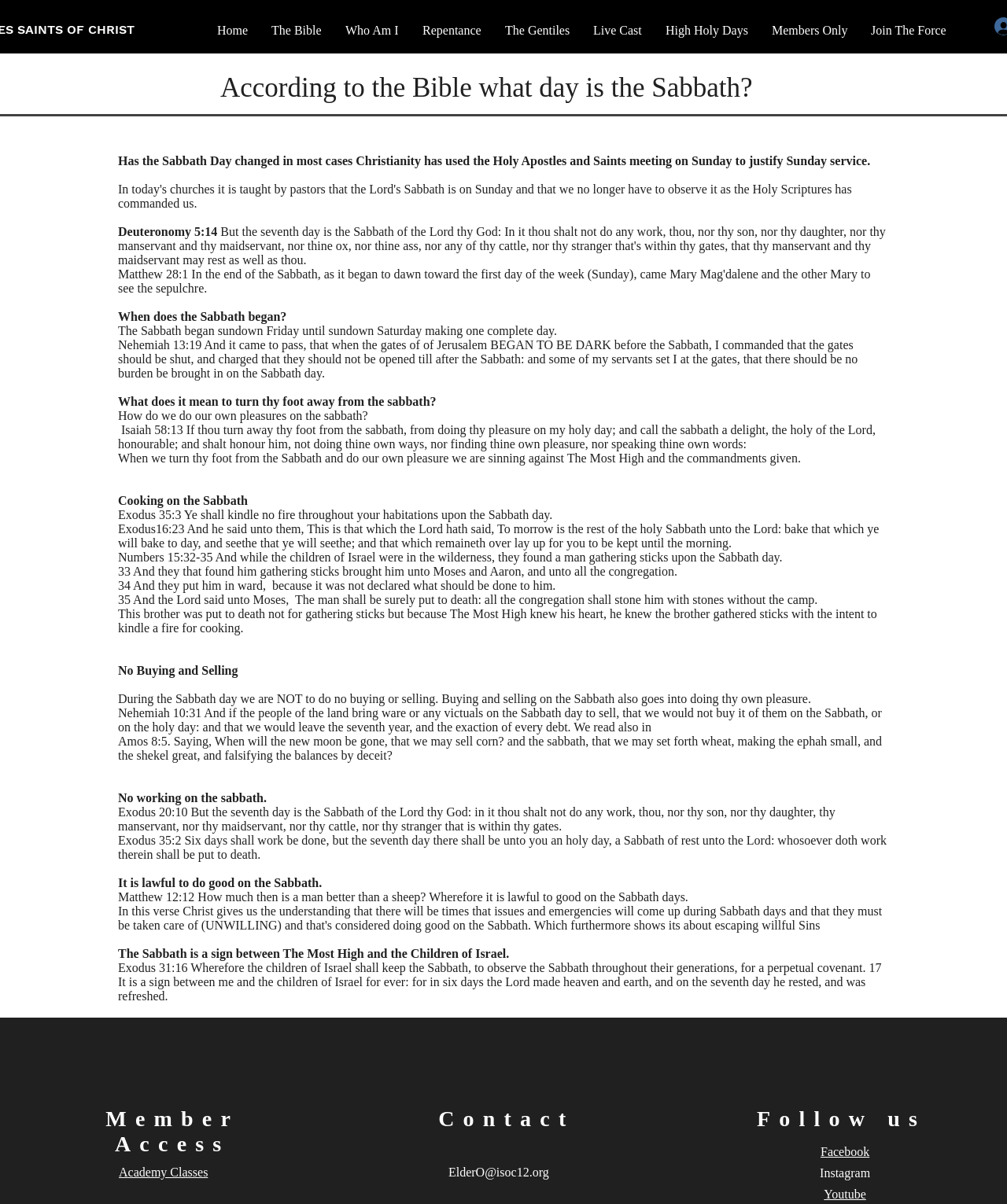Determine the coordinates of the bounding box that should be clicked to complete the instruction: "Follow ISOC on Facebook". The coordinates should be represented by four float numbers between 0 and 1: [left, top, right, bottom].

[0.815, 0.951, 0.863, 0.962]